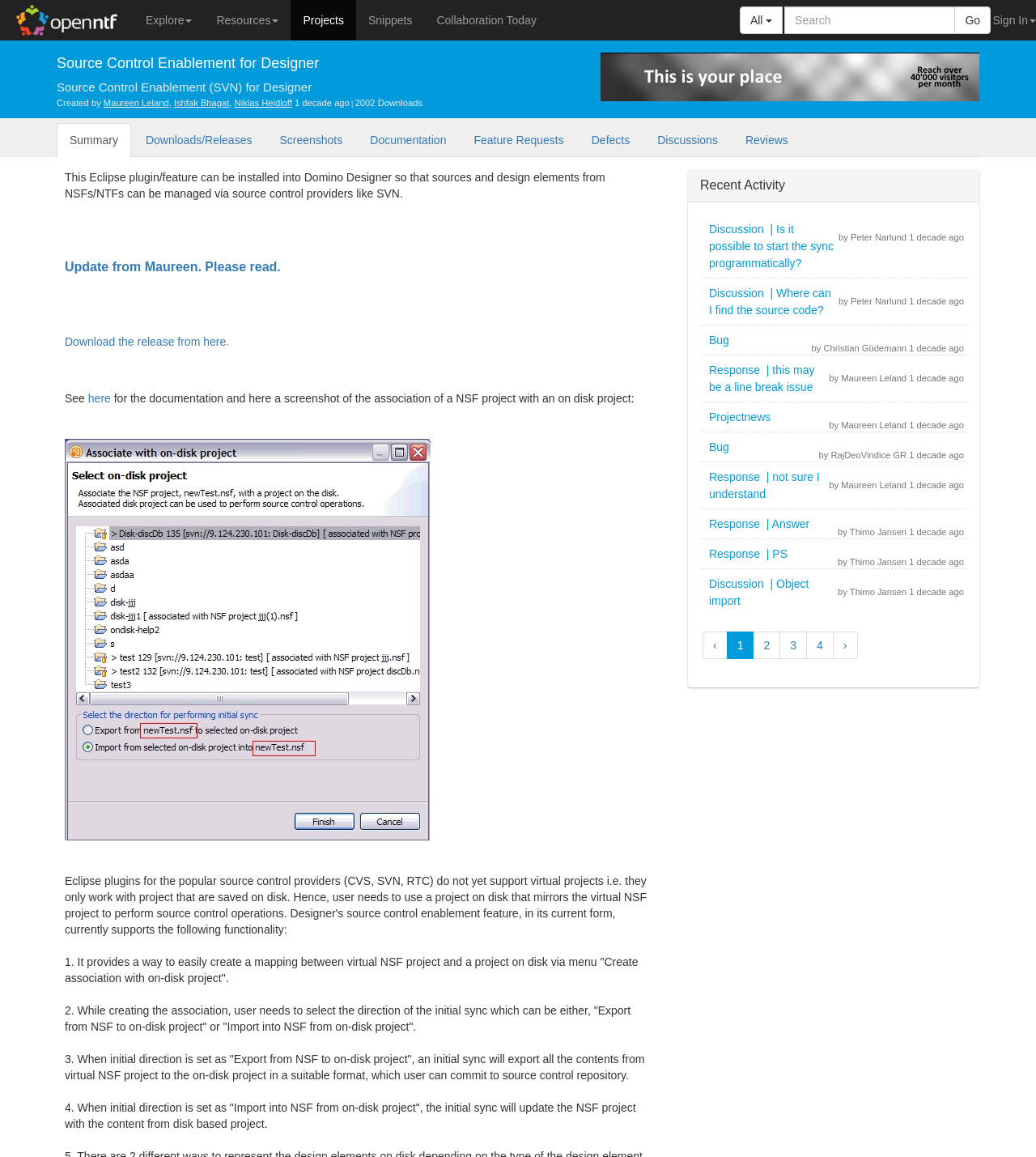Given the element description: "Ishfak Bhagat", predict the bounding box coordinates of this UI element. The coordinates must be four float numbers between 0 and 1, given as [left, top, right, bottom].

[0.168, 0.084, 0.221, 0.093]